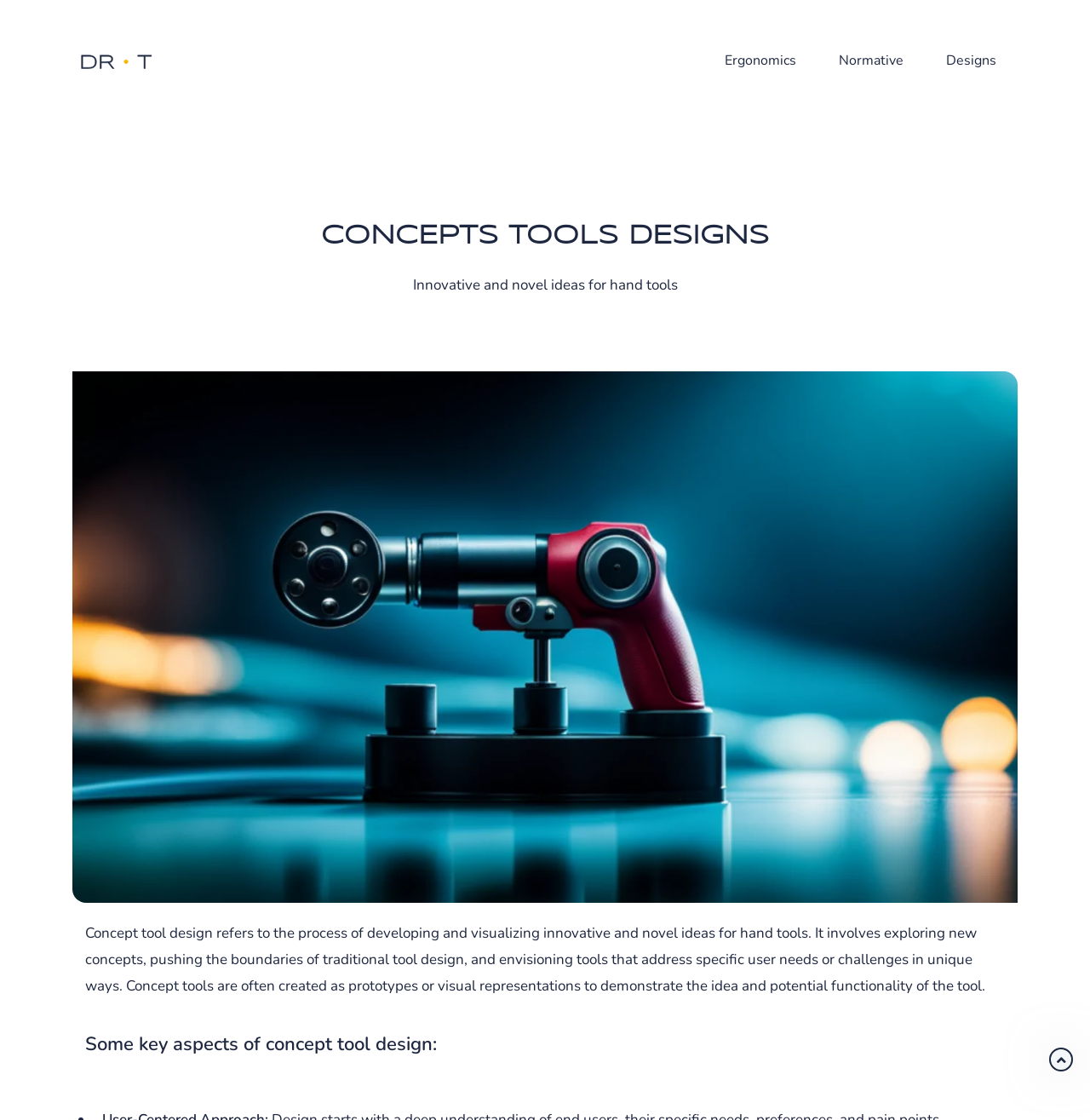Please find the bounding box for the UI element described by: "Activity And Stability".

None